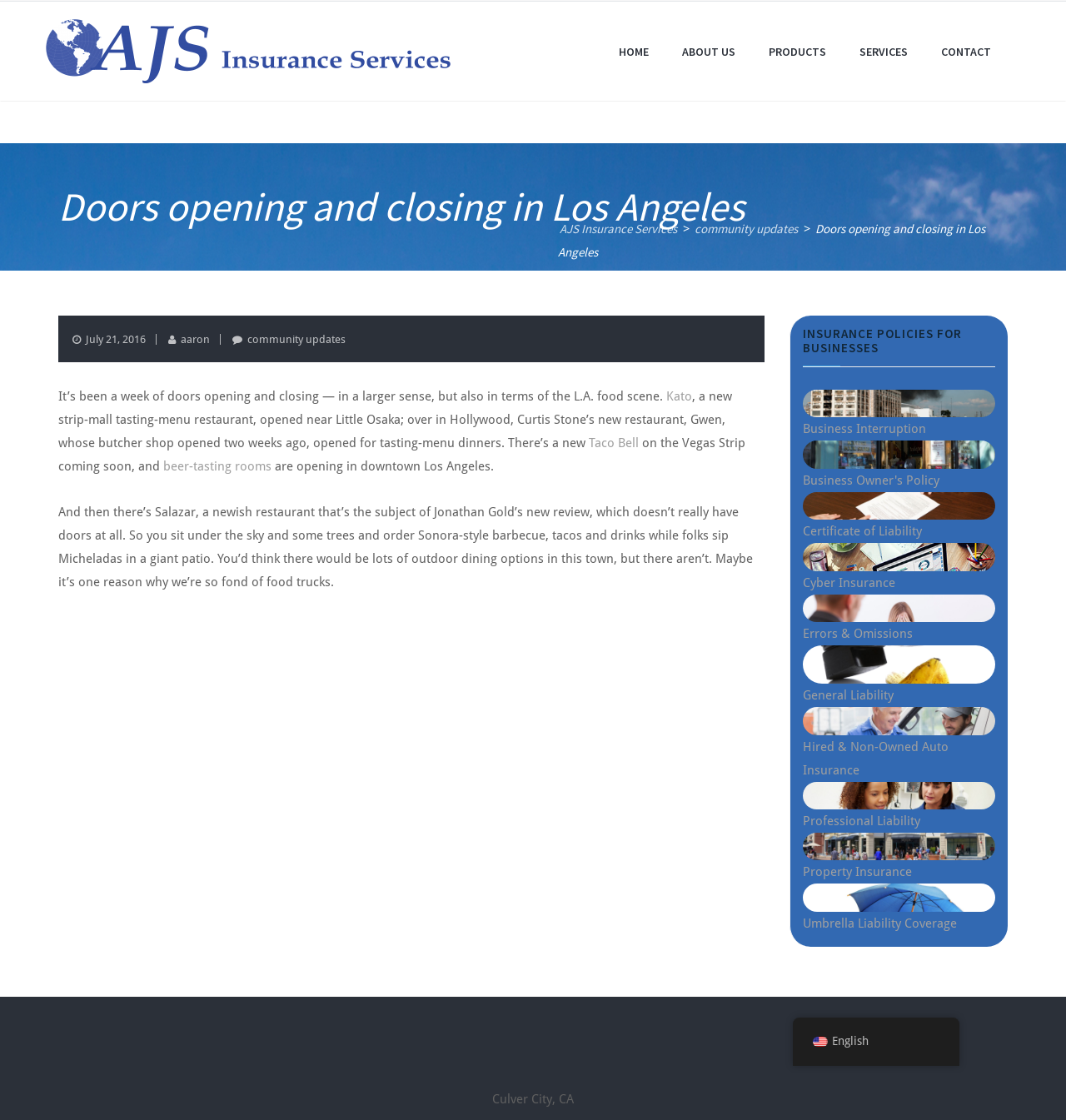What is the language of the webpage?
Answer the question with as much detail as you can, using the image as a reference.

The language of the webpage can be found in the link element that says 'en_US English' with a bounding box coordinate of [0.744, 0.913, 0.9, 0.947]. This suggests that the language of the webpage is English.